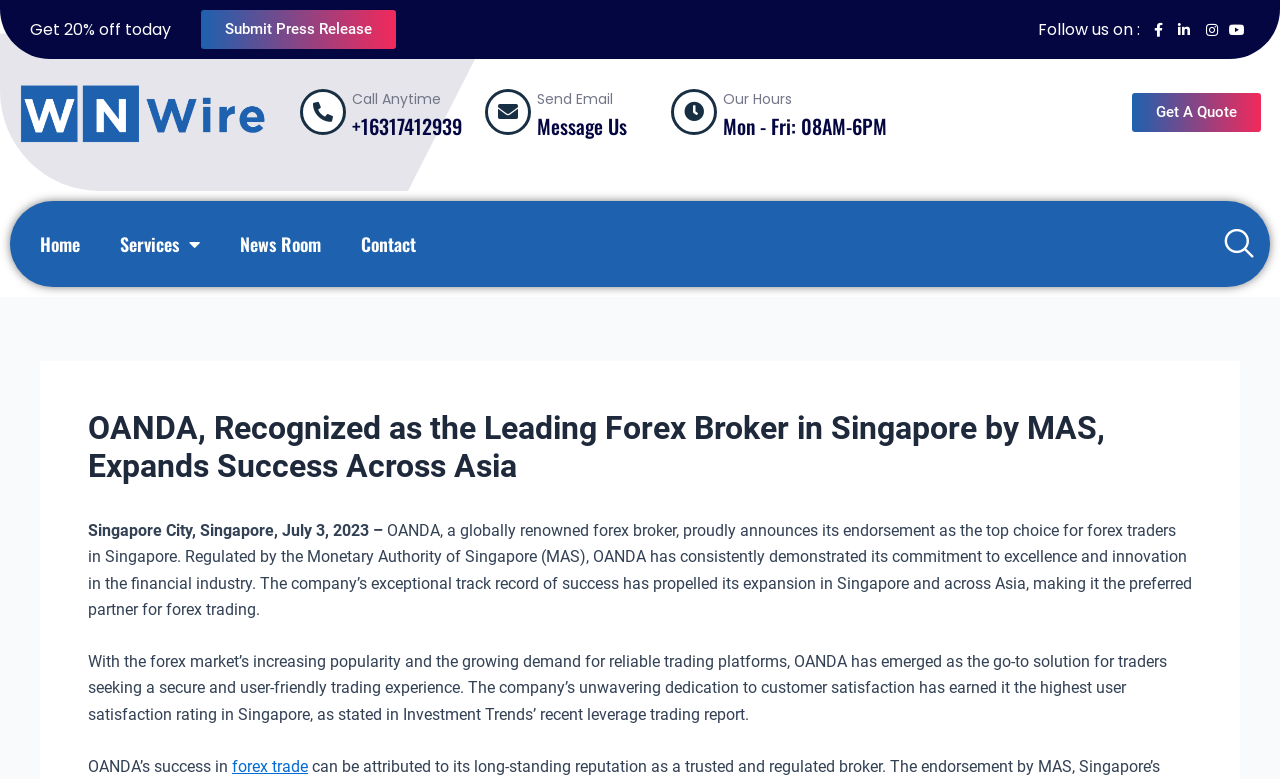What is OANDA's commitment to excellence?
Please provide a single word or phrase as the answer based on the screenshot.

Innovation